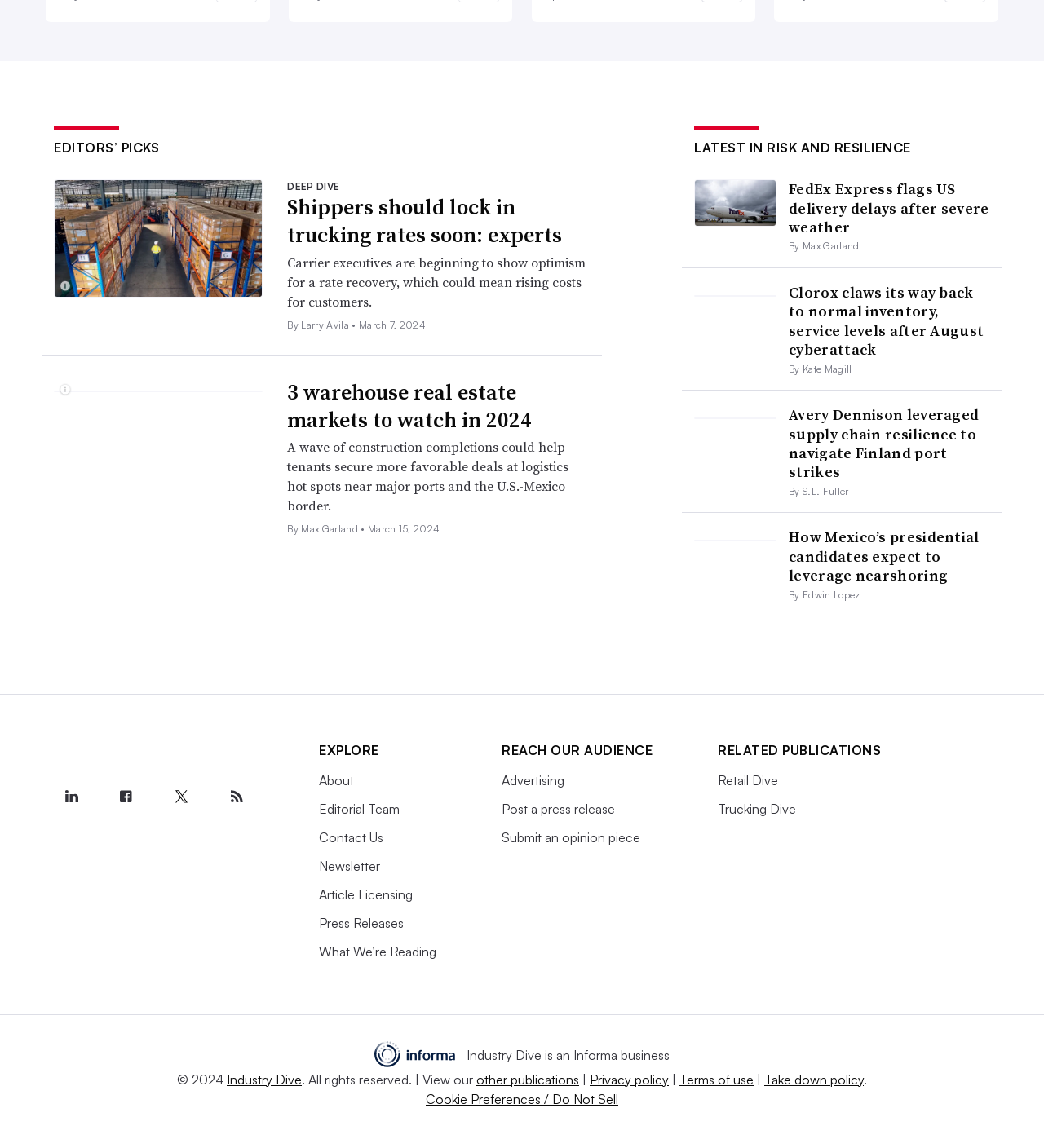Using the description: "What We’re Reading", determine the UI element's bounding box coordinates. Ensure the coordinates are in the format of four float numbers between 0 and 1, i.e., [left, top, right, bottom].

[0.306, 0.822, 0.418, 0.836]